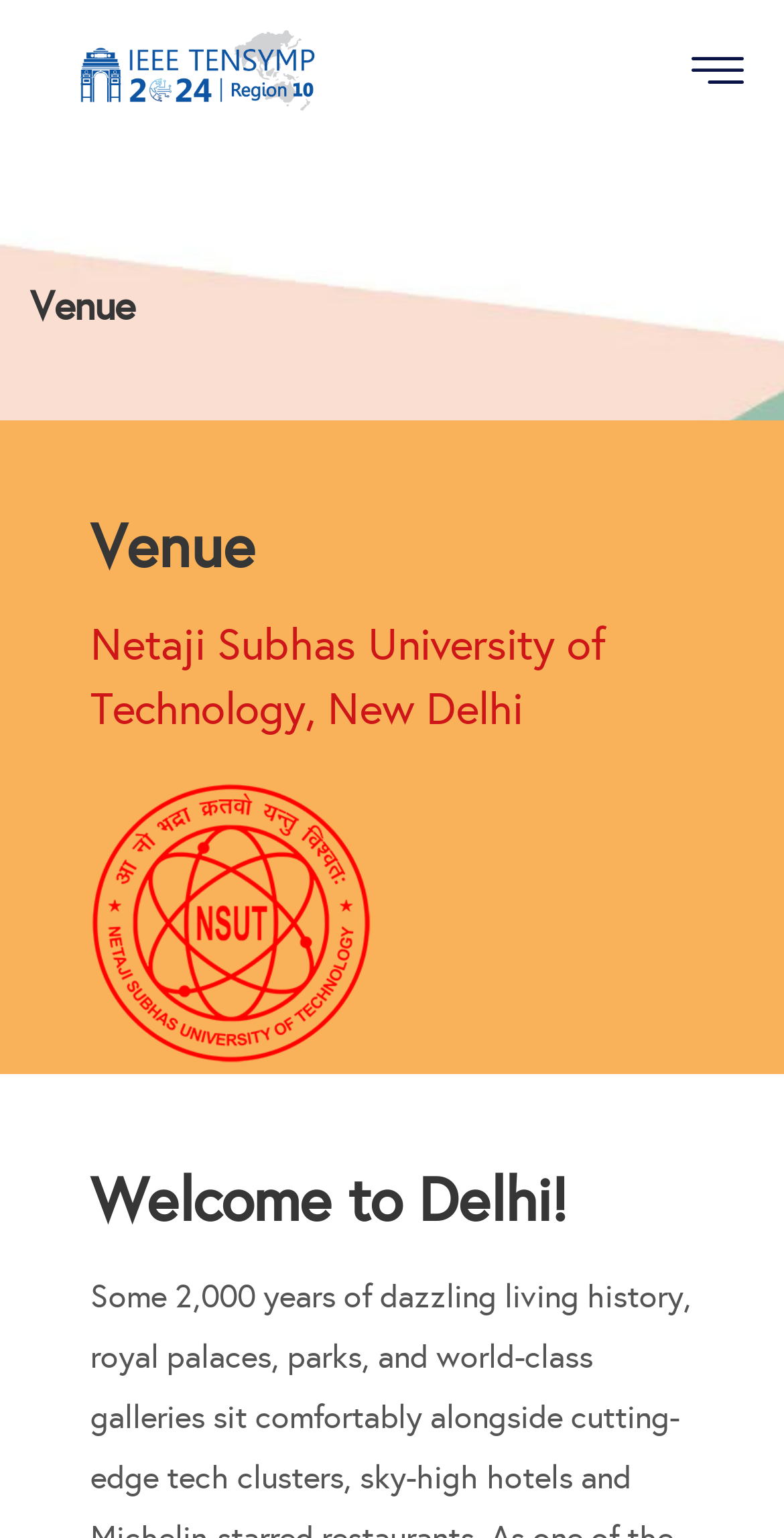Is there an image on the page? Using the information from the screenshot, answer with a single word or phrase.

Yes